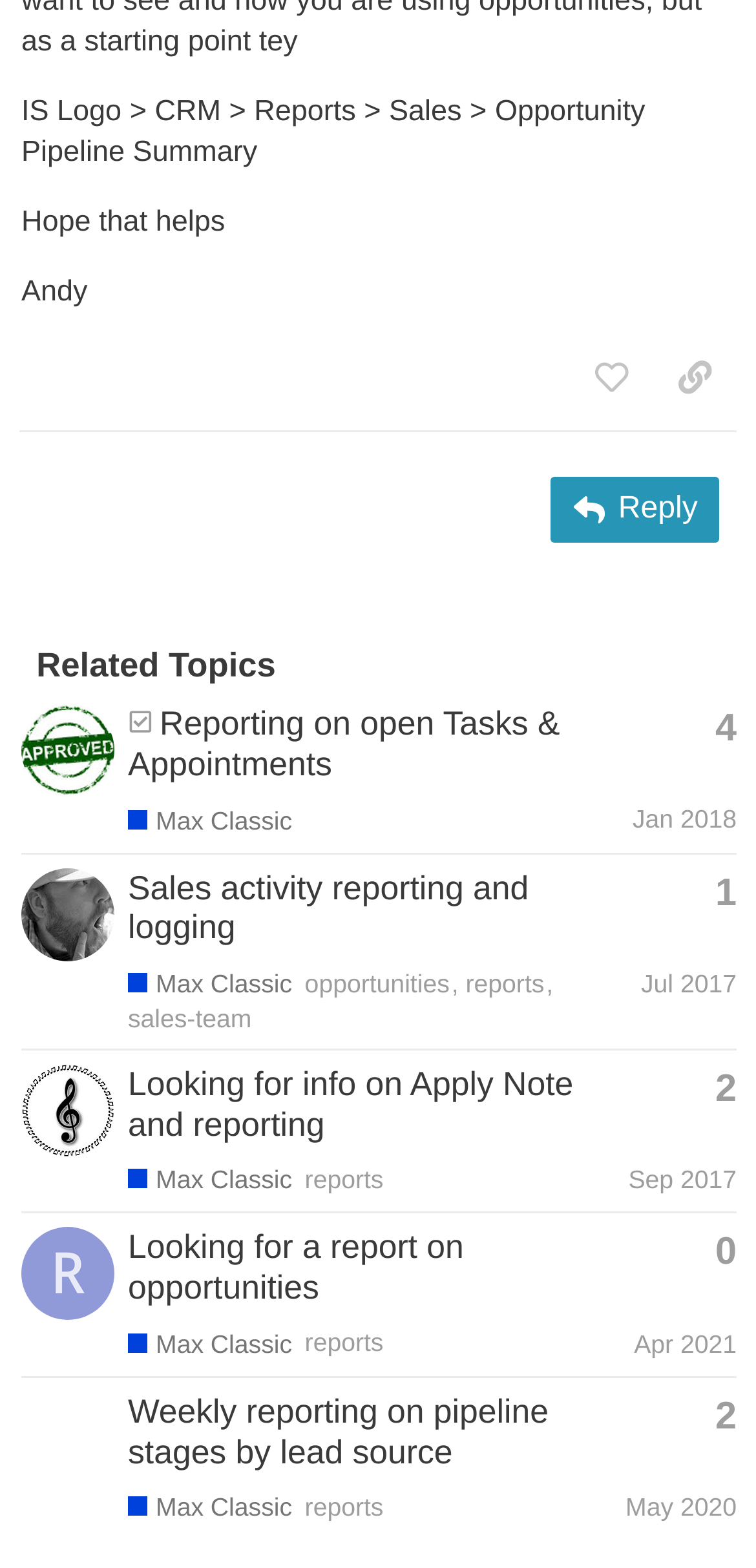What is the topic with the most replies?
Refer to the image and provide a one-word or short phrase answer.

Reporting on open Tasks & Appointments